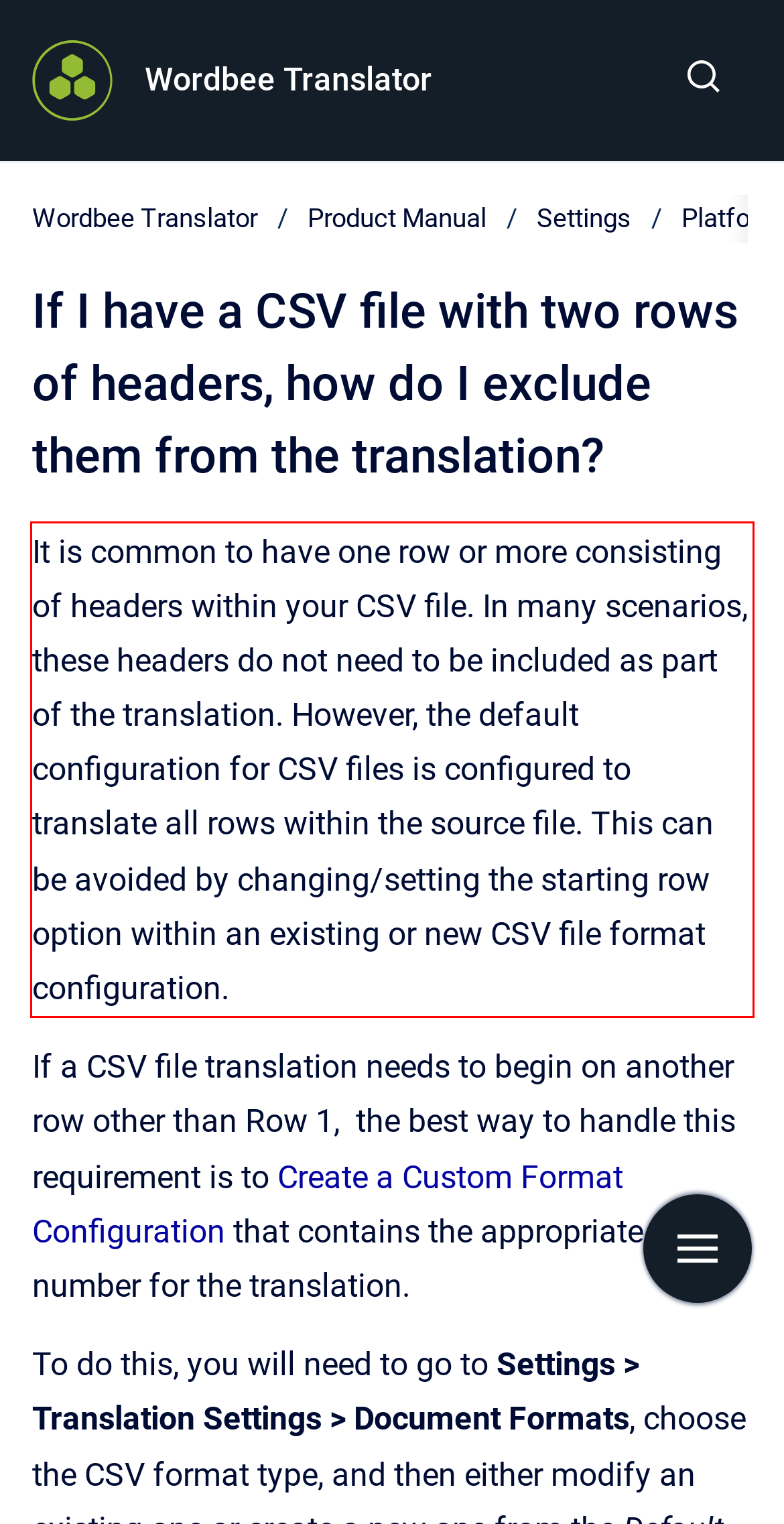Please perform OCR on the text within the red rectangle in the webpage screenshot and return the text content.

It is common to have one row or more consisting of headers within your CSV file. In many scenarios, these headers do not need to be included as part of the translation. However, the default configuration for CSV files is configured to translate all rows within the source file. This can be avoided by changing/setting the starting row option within an existing or new CSV file format configuration.